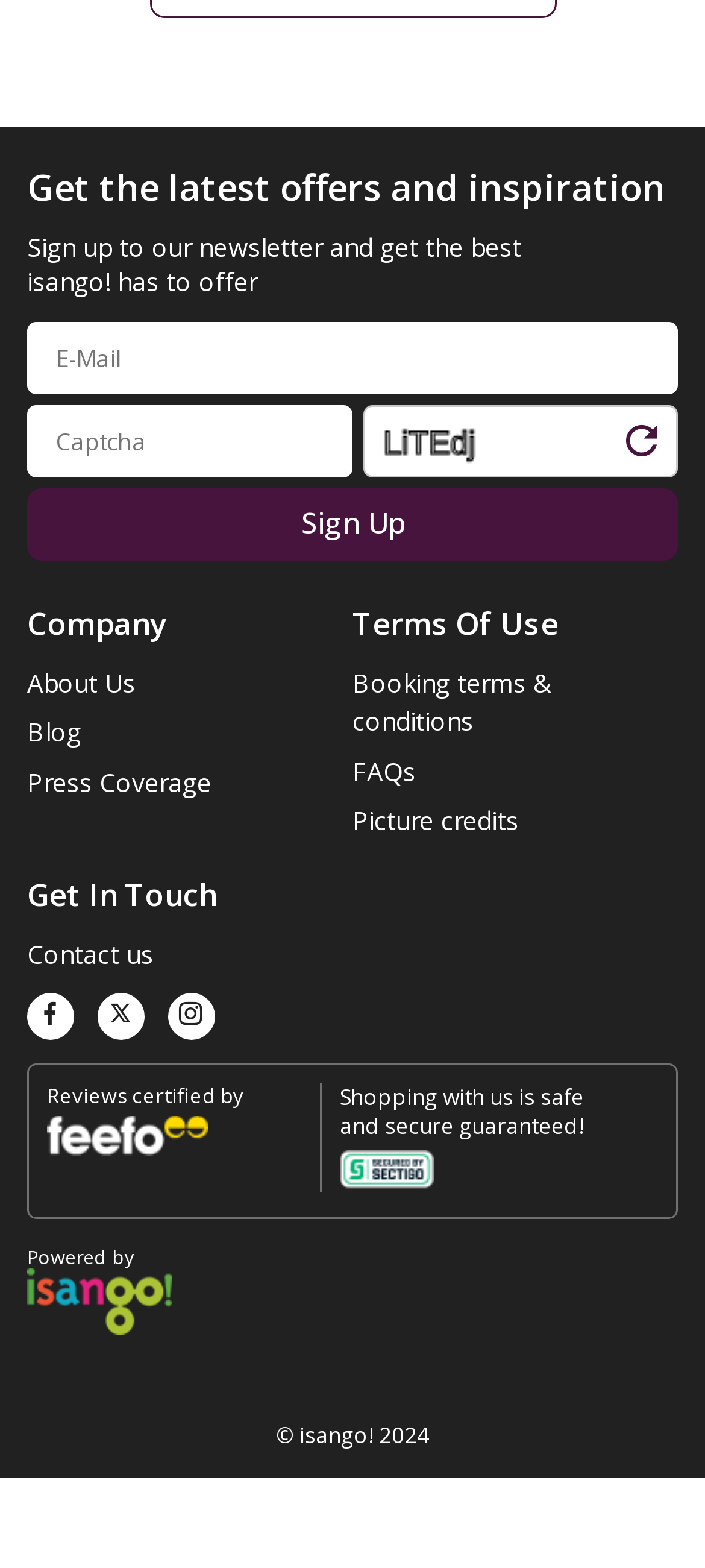What is the section below 'Company' about?
Refer to the image and provide a one-word or short phrase answer.

About Us, Blog, Press Coverage